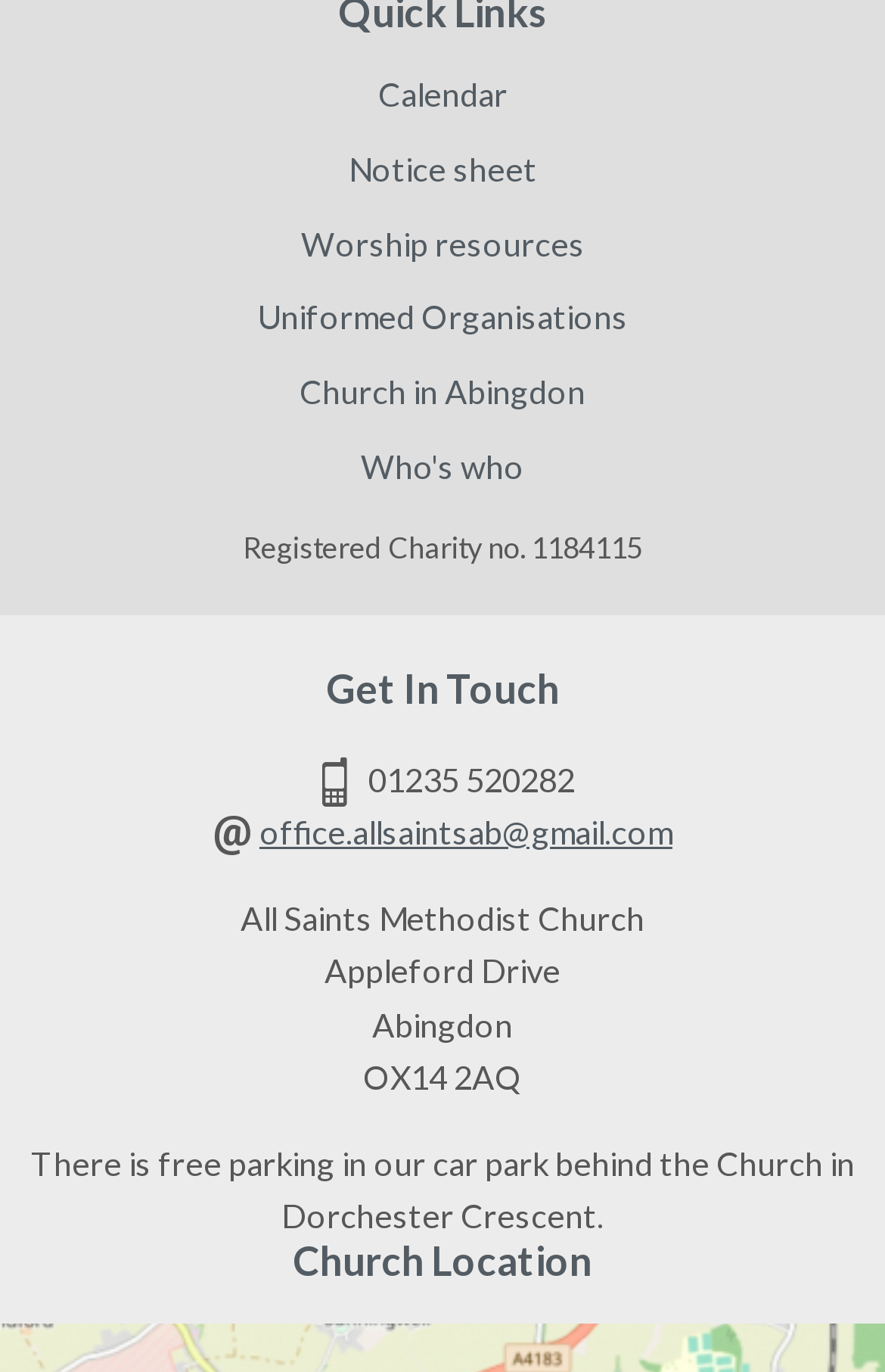What is the location of the church car park?
Analyze the image and provide a thorough answer to the question.

I found the location of the car park by reading the StaticText element with the text 'There is free parking in our car park behind the Church in Dorchester Crescent.' which is located near the bottom of the page.